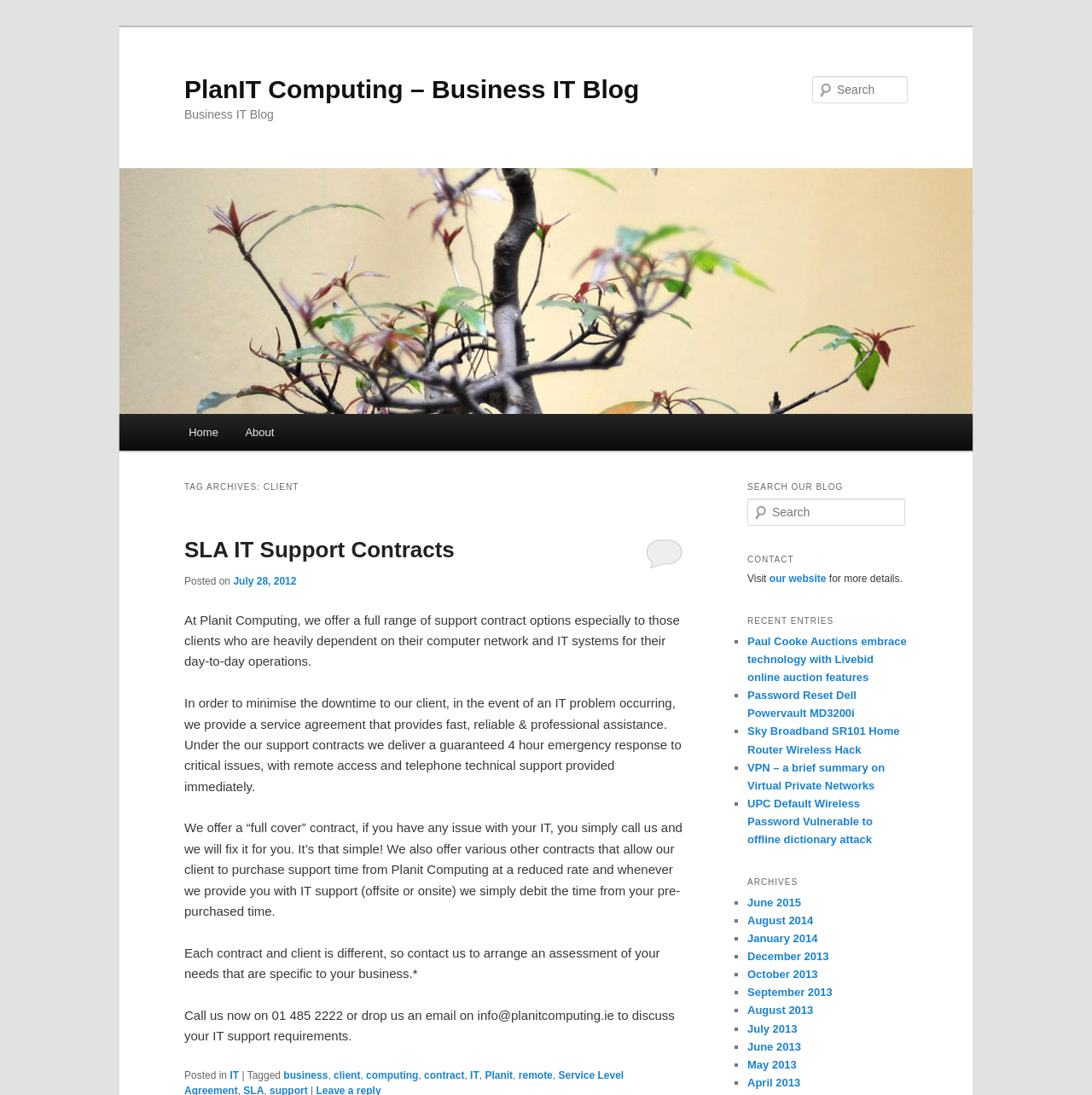What is the name of the company?
Based on the visual details in the image, please answer the question thoroughly.

The name of the company can be found in the heading 'PlanIT Computing – Business IT Blog' at the top of the webpage, which suggests that the webpage is related to the company PlanIT Computing.